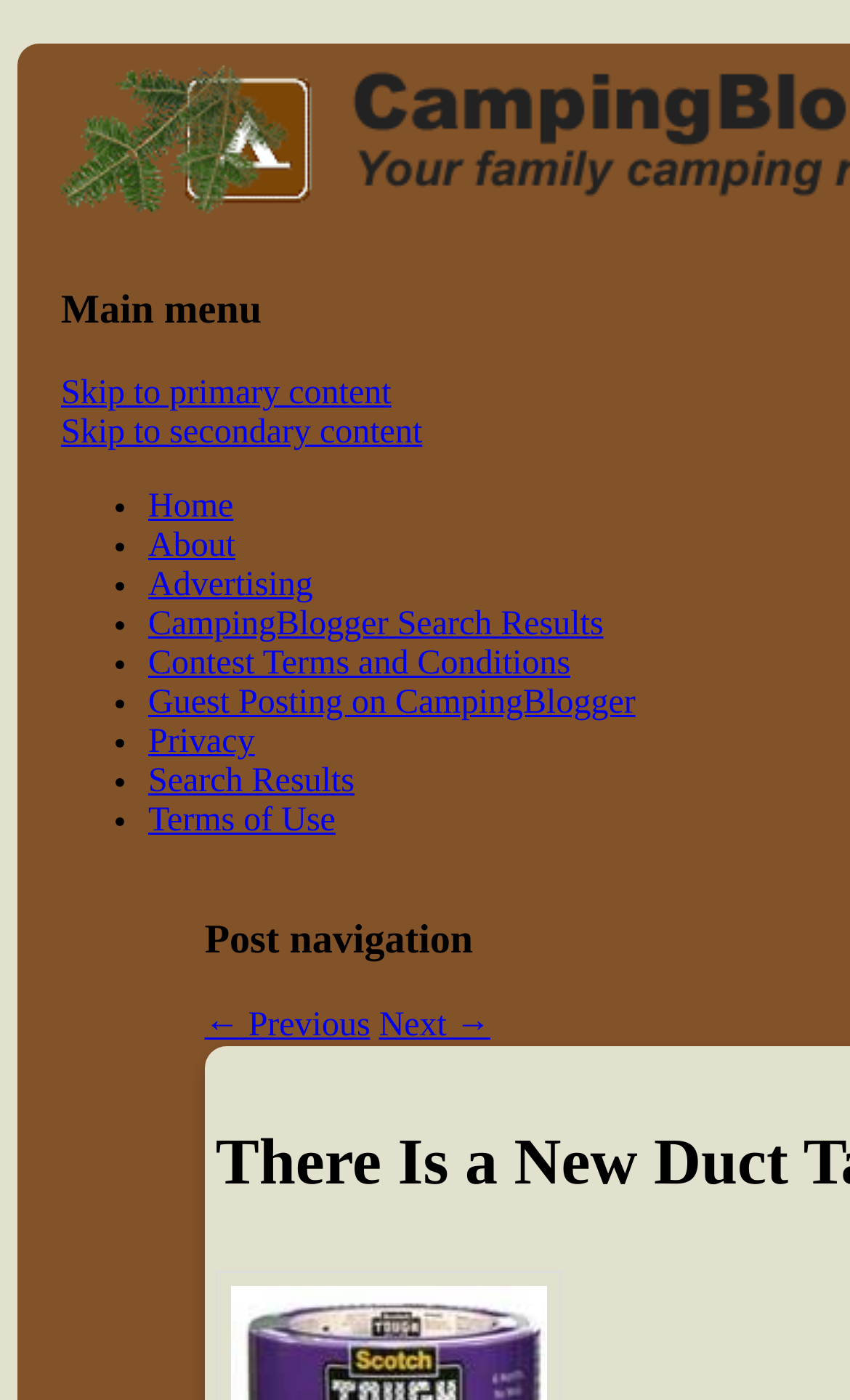Please identify the bounding box coordinates of the element's region that I should click in order to complete the following instruction: "go to family camping". The bounding box coordinates consist of four float numbers between 0 and 1, i.e., [left, top, right, bottom].

[0.072, 0.065, 0.617, 0.122]